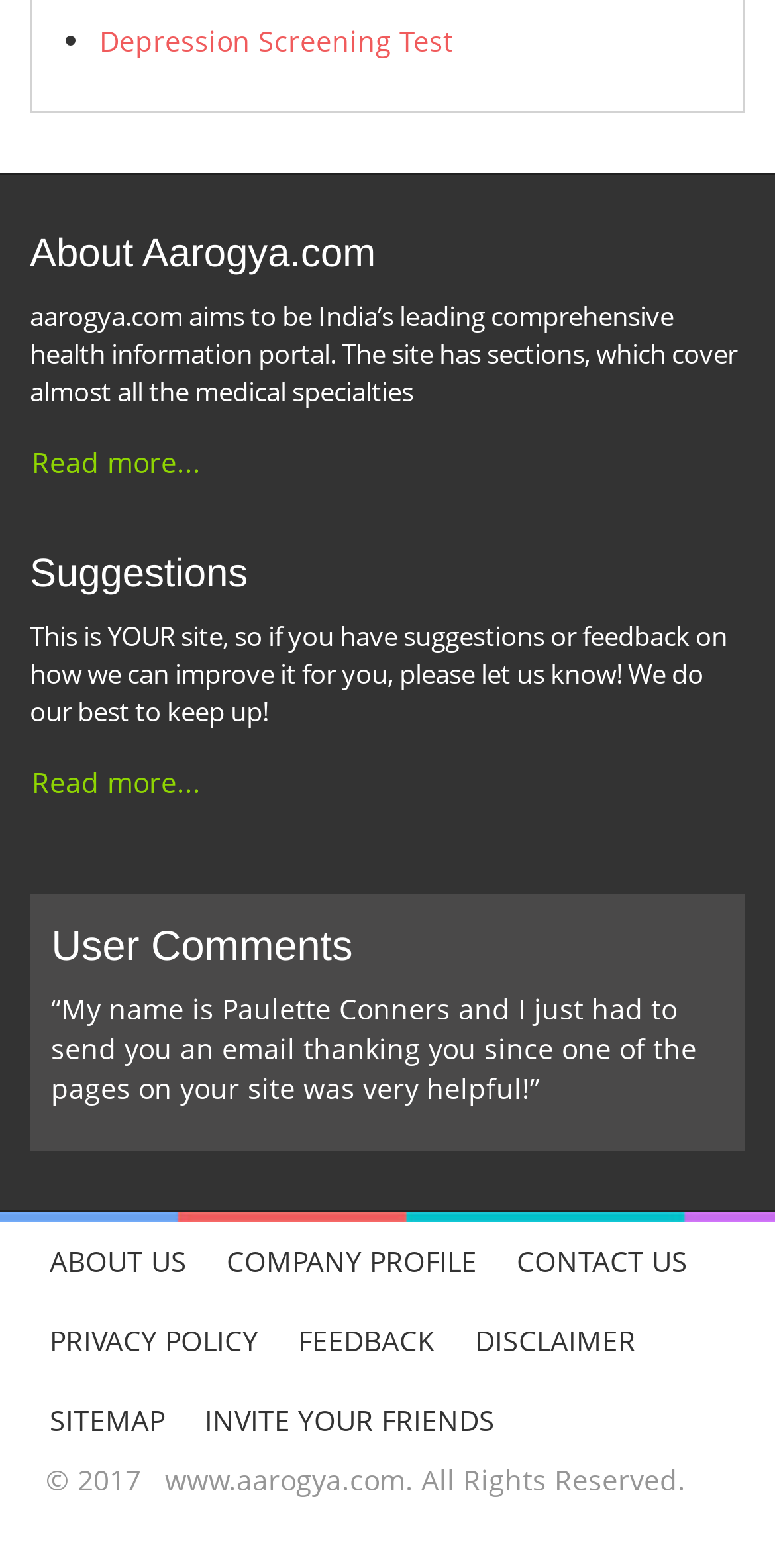What is the year of copyright?
Based on the image, answer the question with a single word or brief phrase.

2017